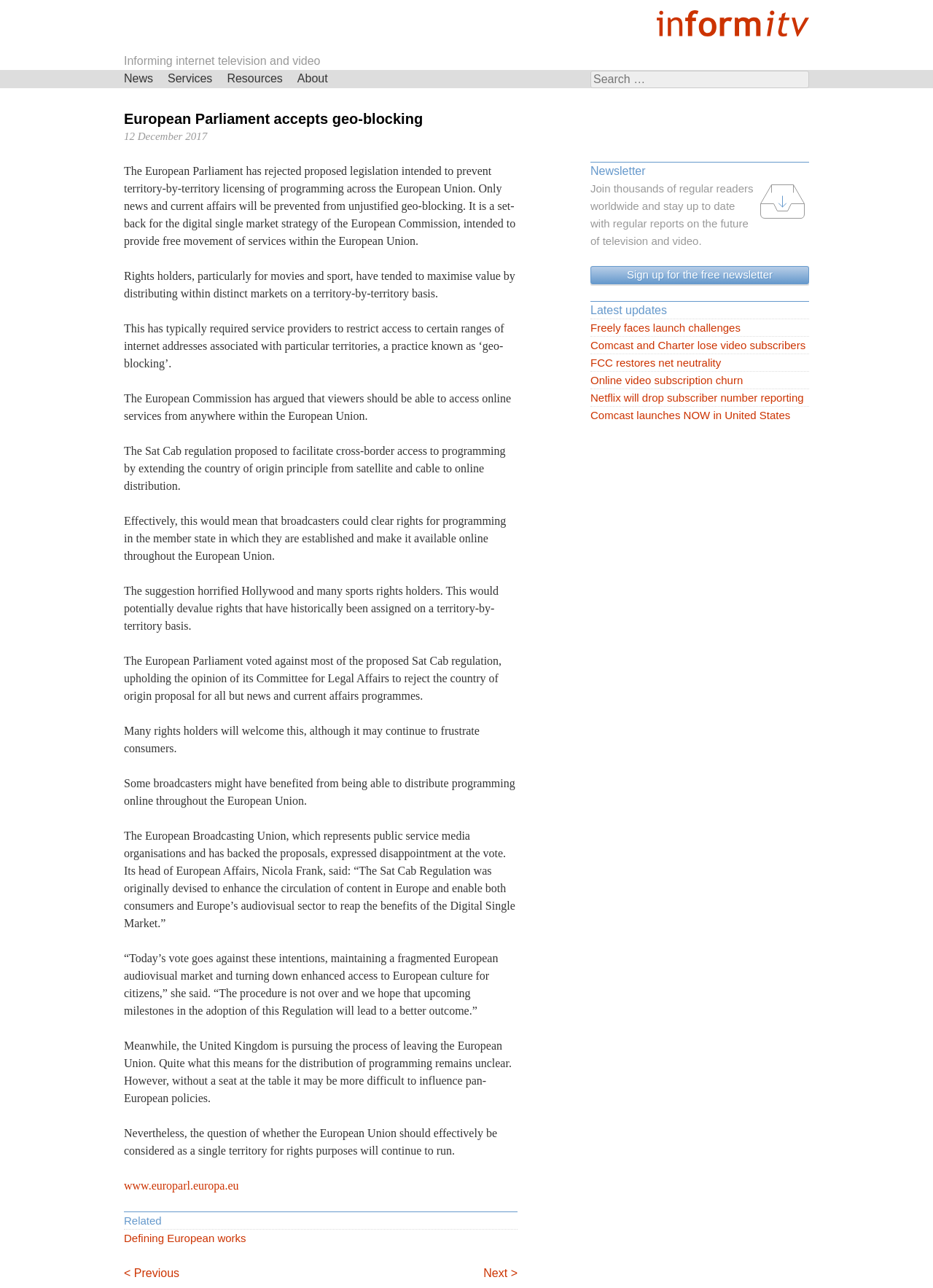With reference to the screenshot, provide a detailed response to the question below:
What is the date of the article?

The date of the article can be determined by reading the time element '12 December 2017' which is located below the article heading.